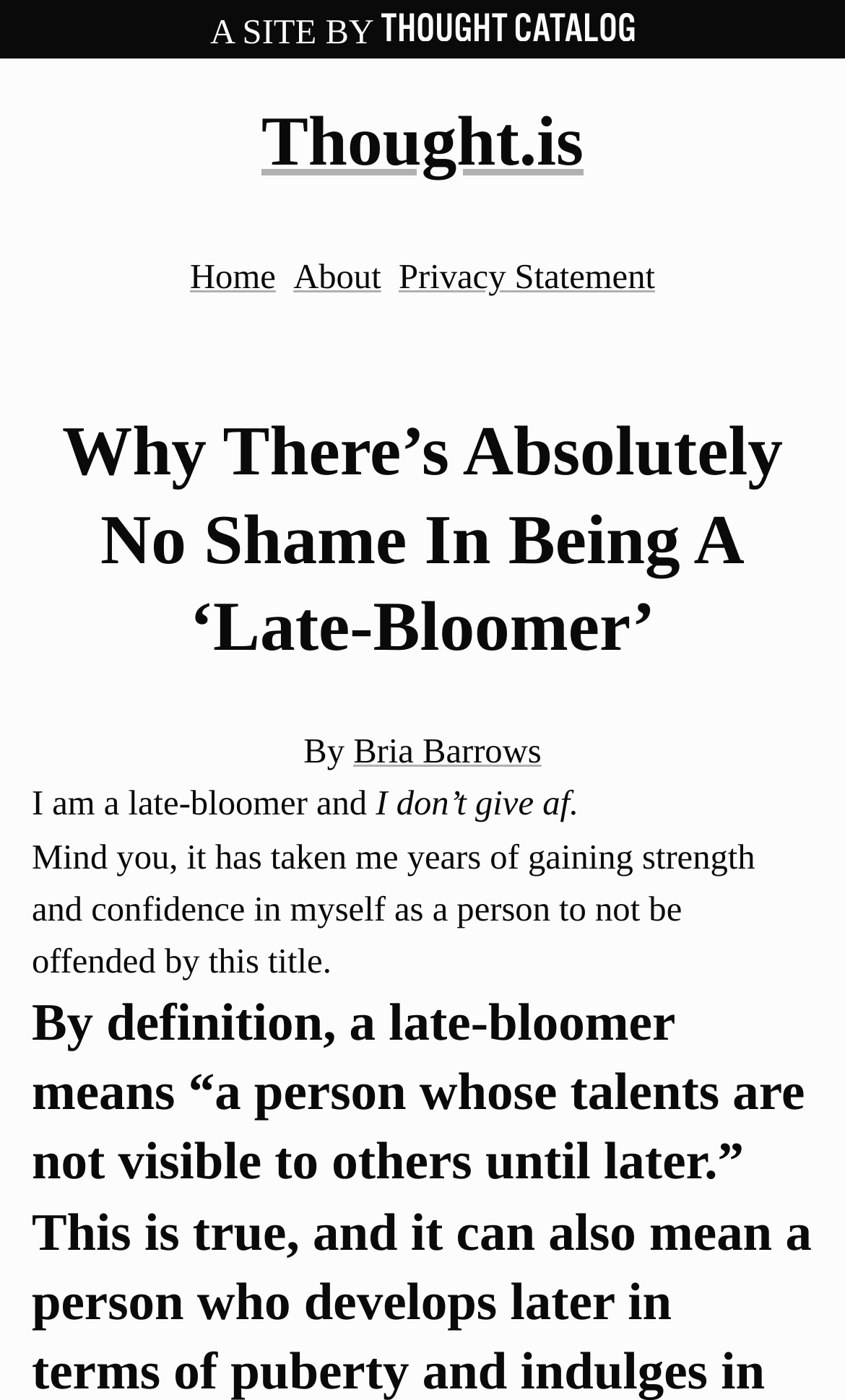Extract the bounding box coordinates for the described element: "About". The coordinates should be represented as four float numbers between 0 and 1: [left, top, right, bottom].

[0.347, 0.185, 0.451, 0.213]